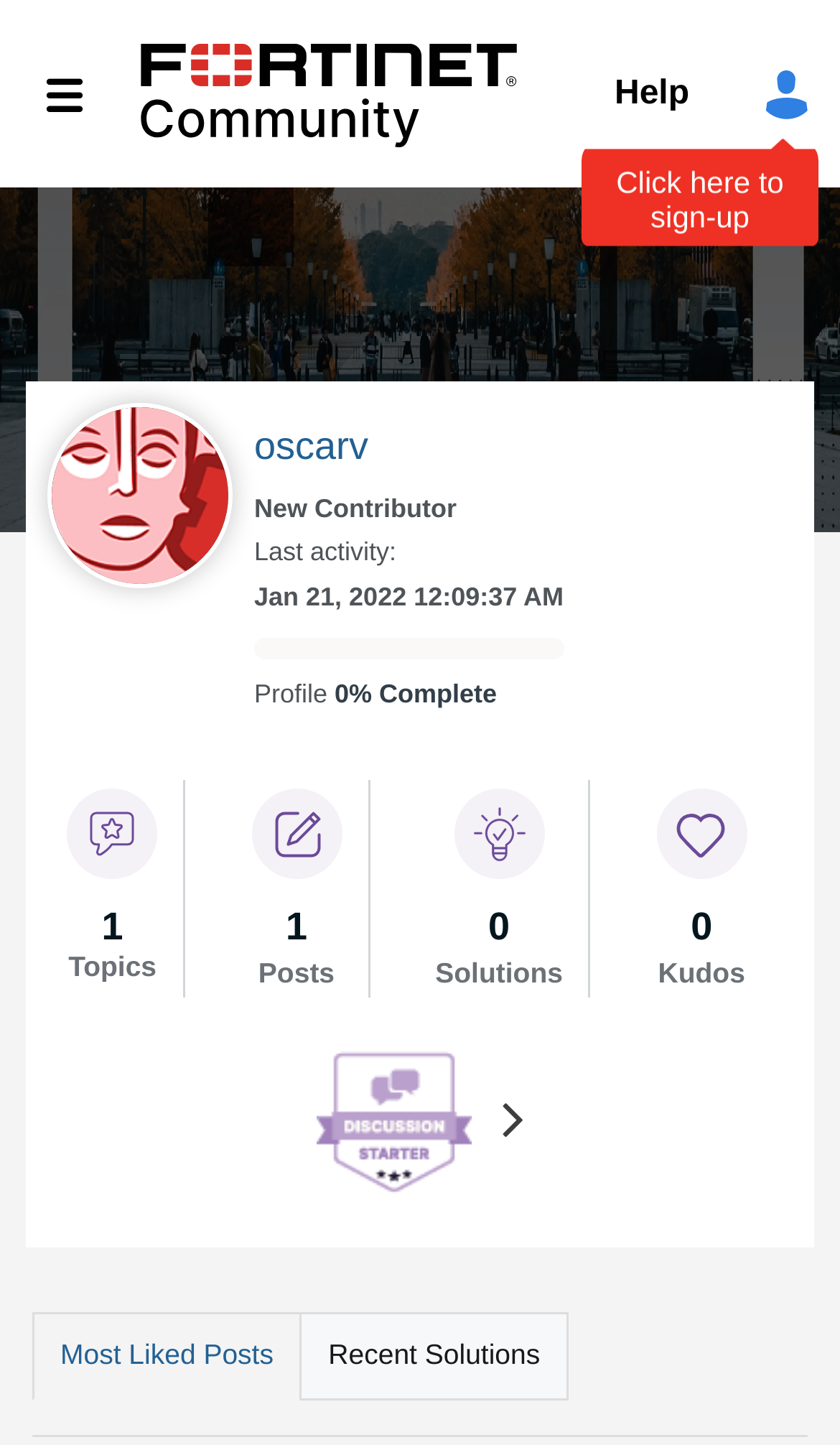What is the profile completion percentage of the user?
By examining the image, provide a one-word or phrase answer.

0%